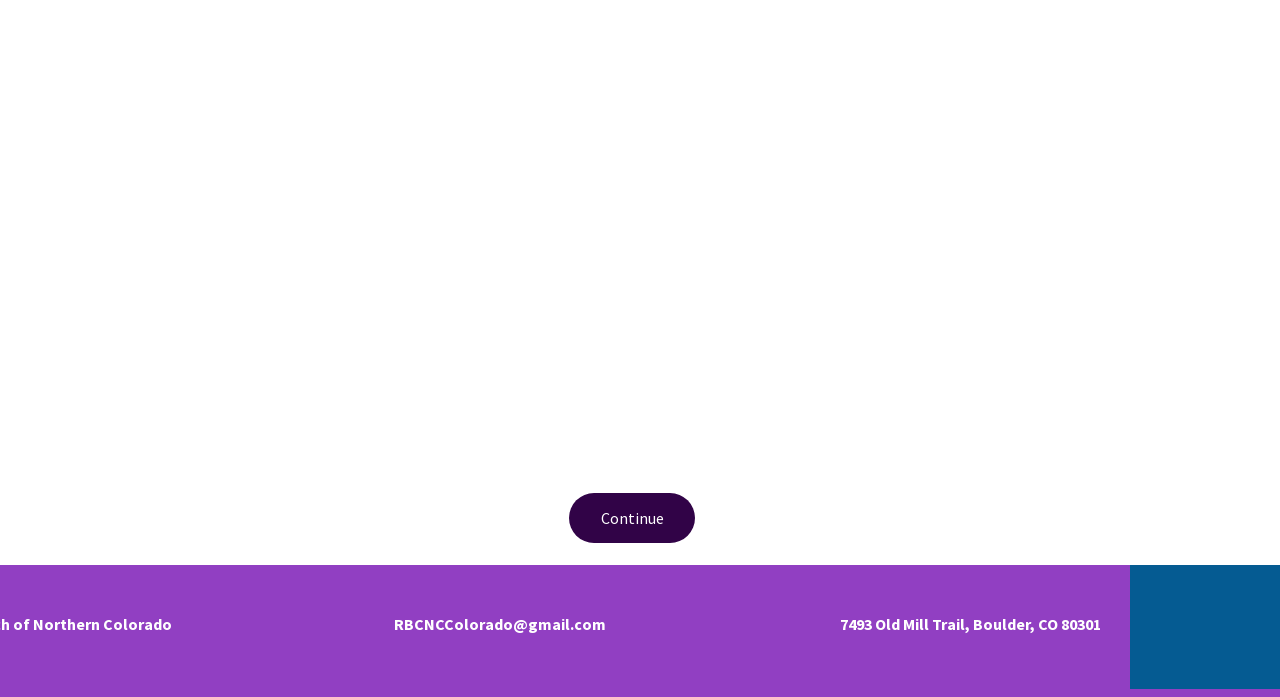Using the description "Continue", locate and provide the bounding box of the UI element.

[0.445, 0.707, 0.543, 0.779]